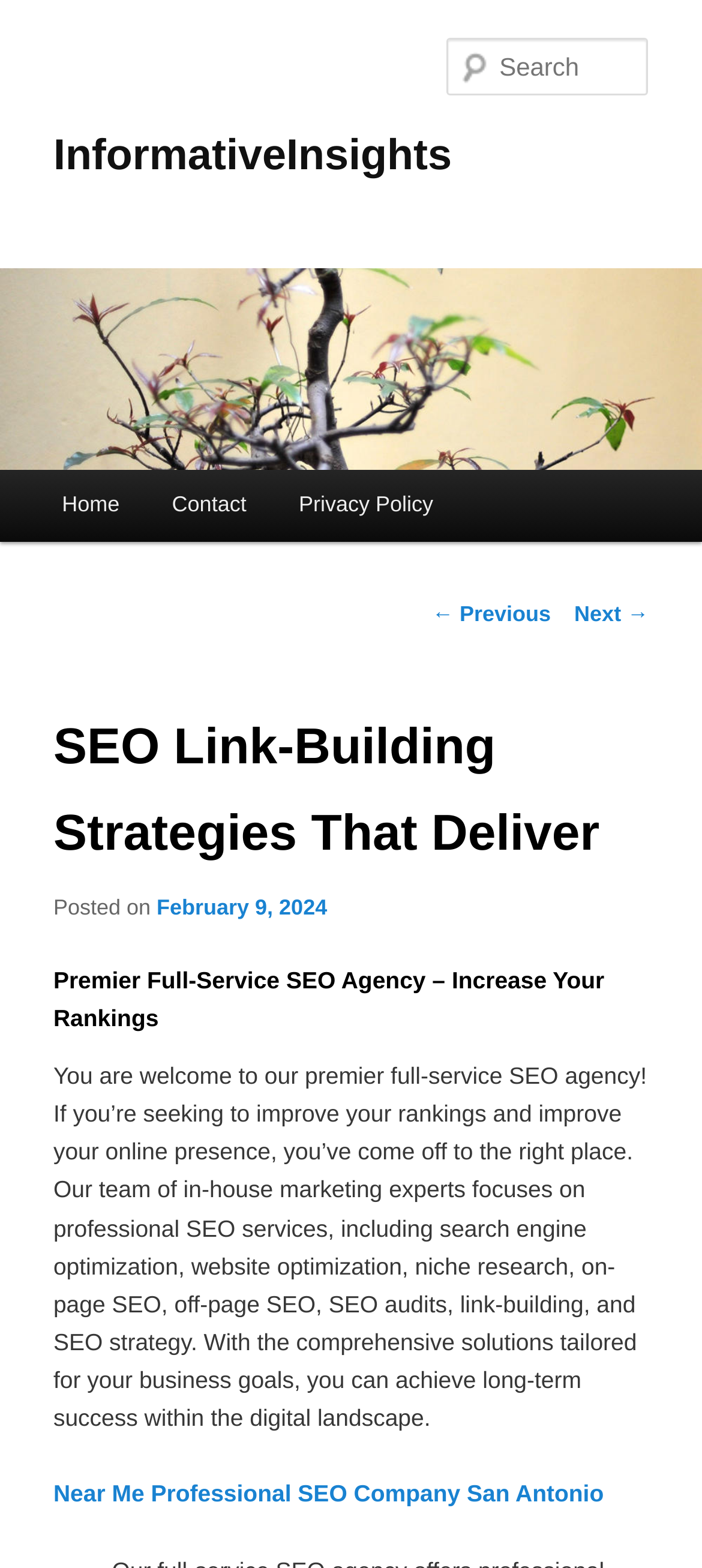Please answer the following question using a single word or phrase: What is the name of the website?

InformativeInsights